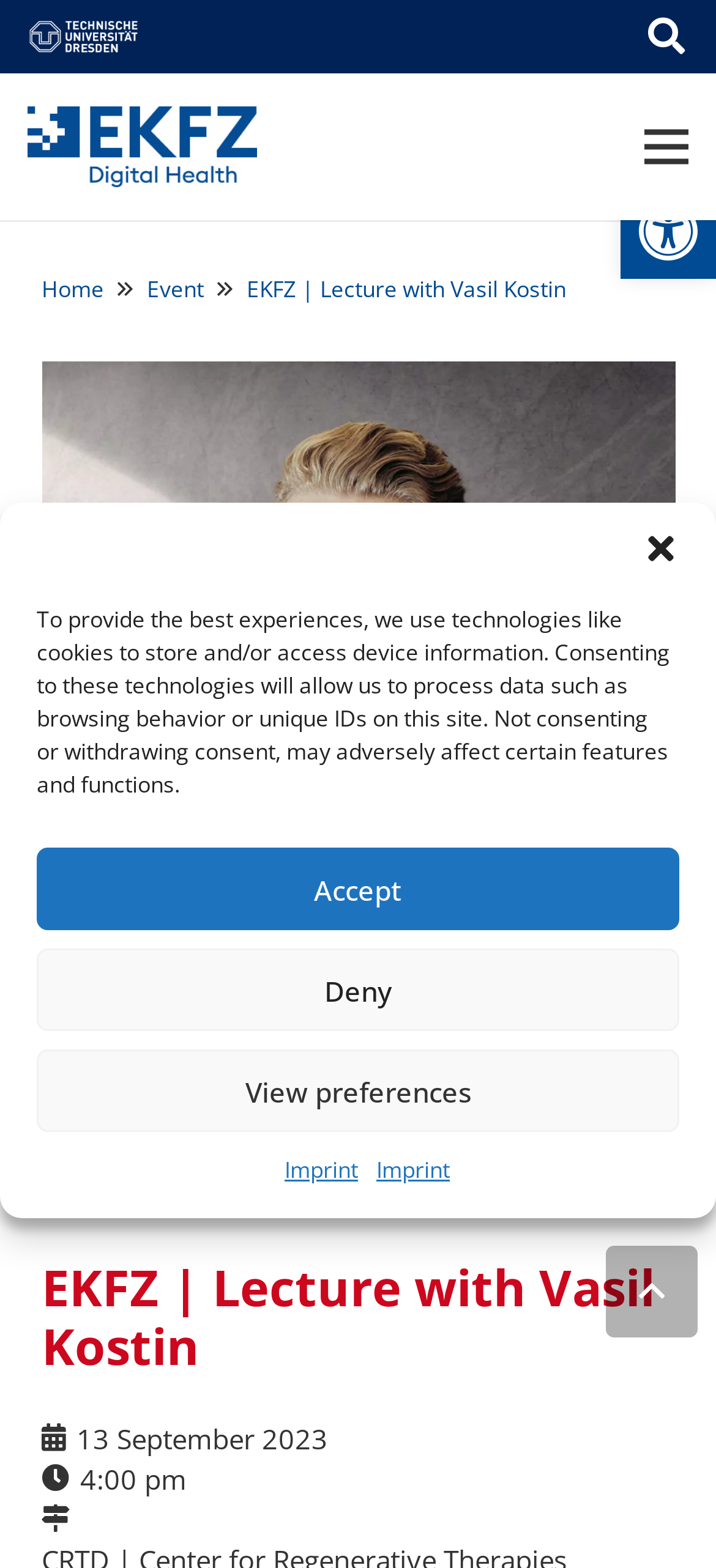What is the date of the event? Based on the screenshot, please respond with a single word or phrase.

13 September 2023